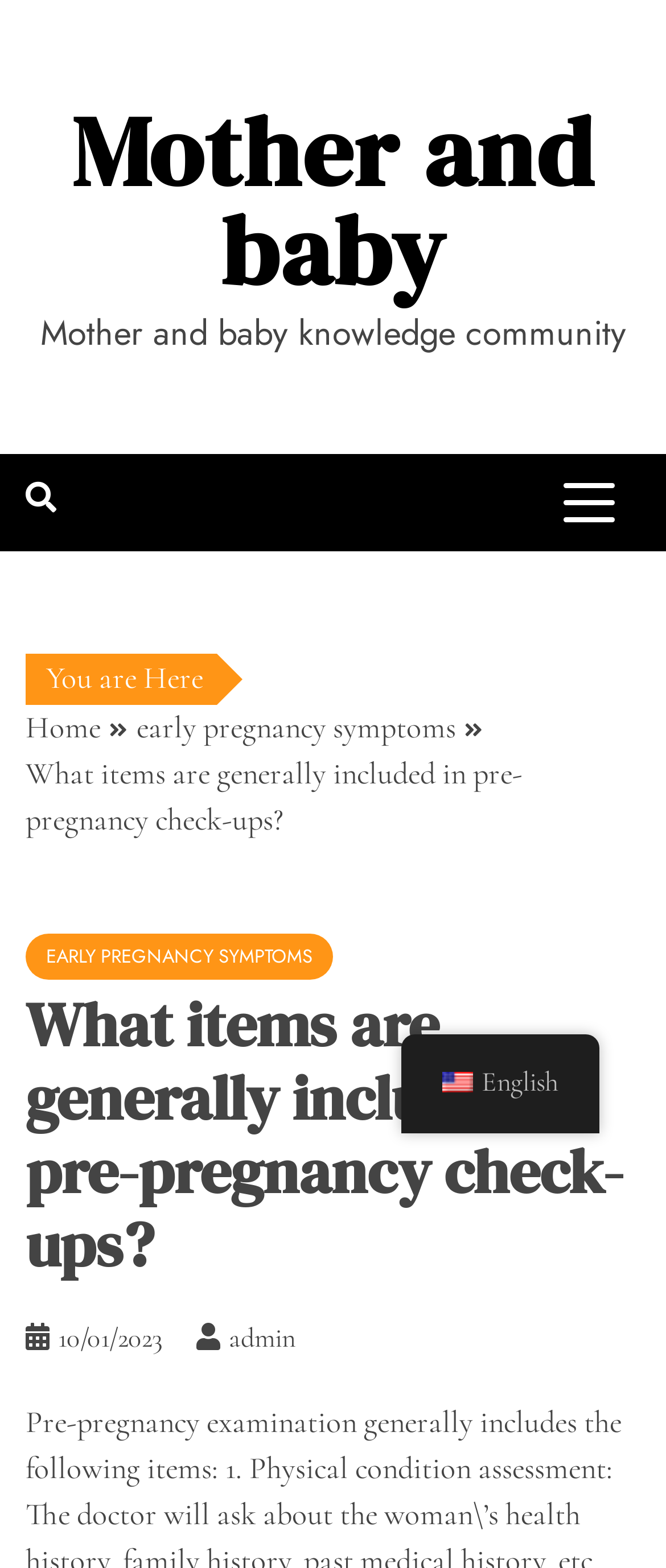Please specify the bounding box coordinates for the clickable region that will help you carry out the instruction: "Expand primary menu".

[0.821, 0.295, 0.949, 0.346]